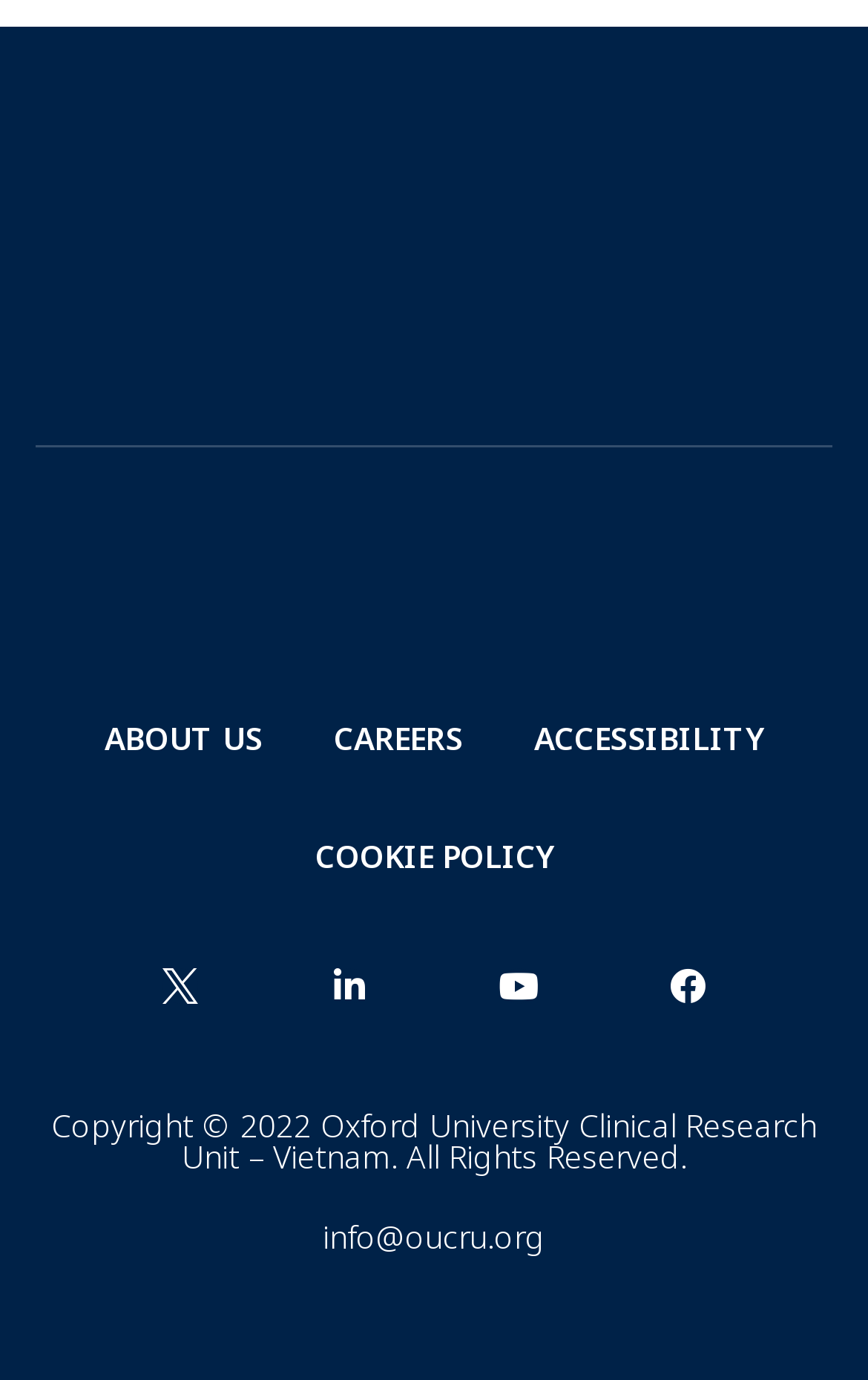Please identify the bounding box coordinates of the element's region that needs to be clicked to fulfill the following instruction: "Go to the CAREERS page". The bounding box coordinates should consist of four float numbers between 0 and 1, i.e., [left, top, right, bottom].

[0.344, 0.492, 0.574, 0.577]